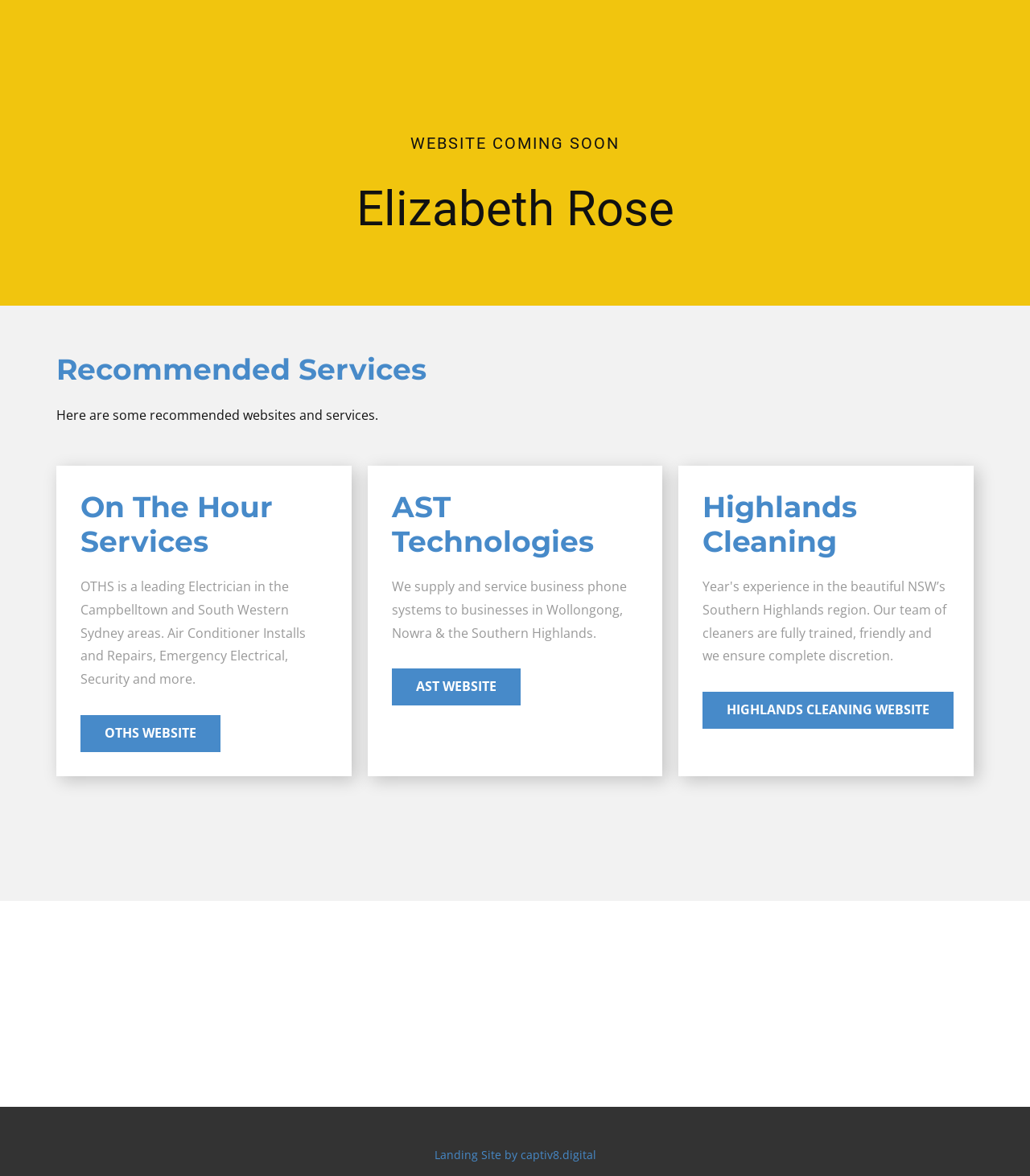How many recommended services are listed?
Provide a detailed answer to the question using information from the image.

I counted the number of headings under 'Recommended Services' and found three: 'On The Hour Services', 'AST Technologies', and 'Highlands Cleaning'.